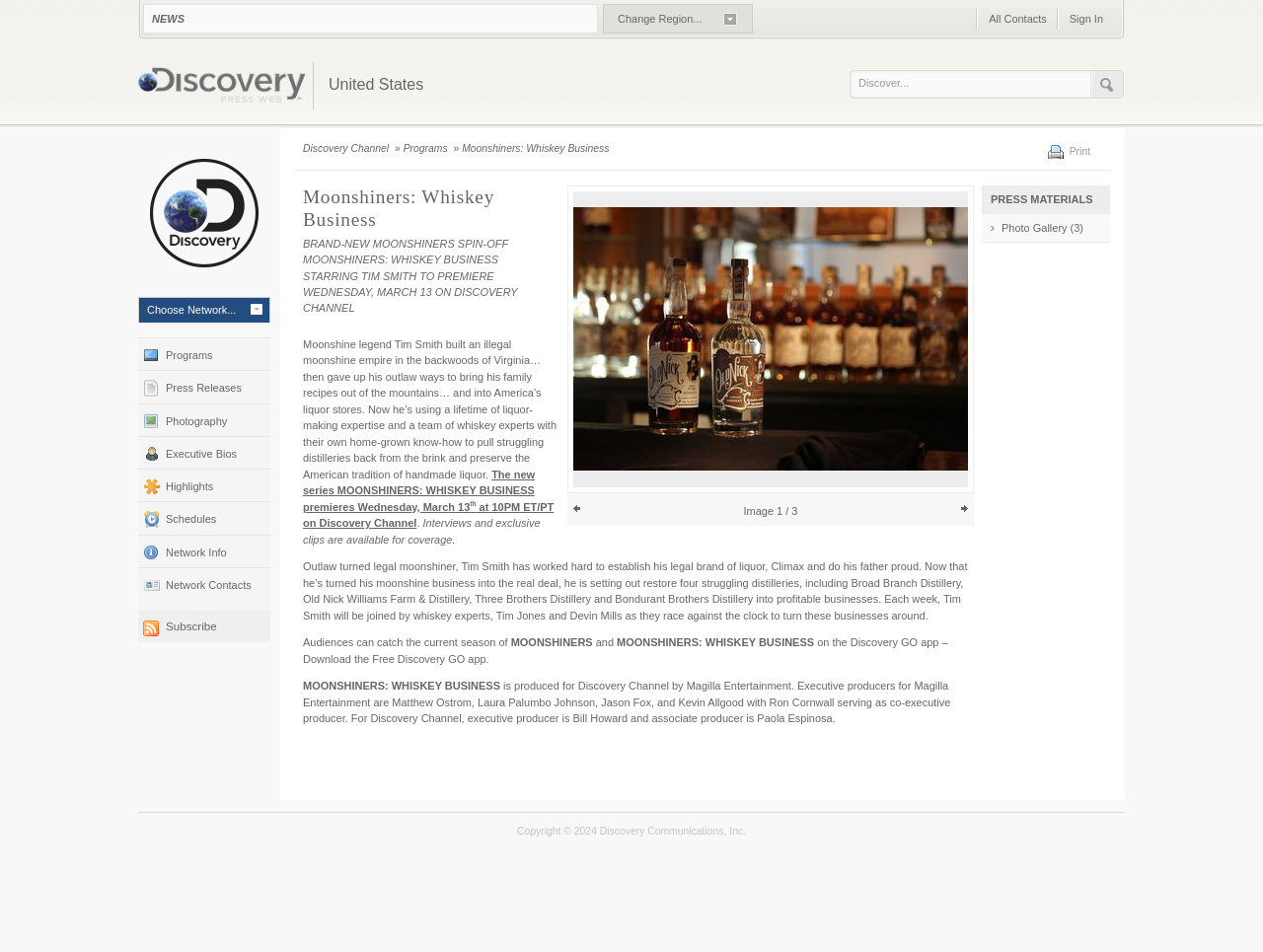Please identify the bounding box coordinates of the clickable element to fulfill the following instruction: "Sign in to the website". The coordinates should be four float numbers between 0 and 1, i.e., [left, top, right, bottom].

[0.837, 0.008, 0.881, 0.032]